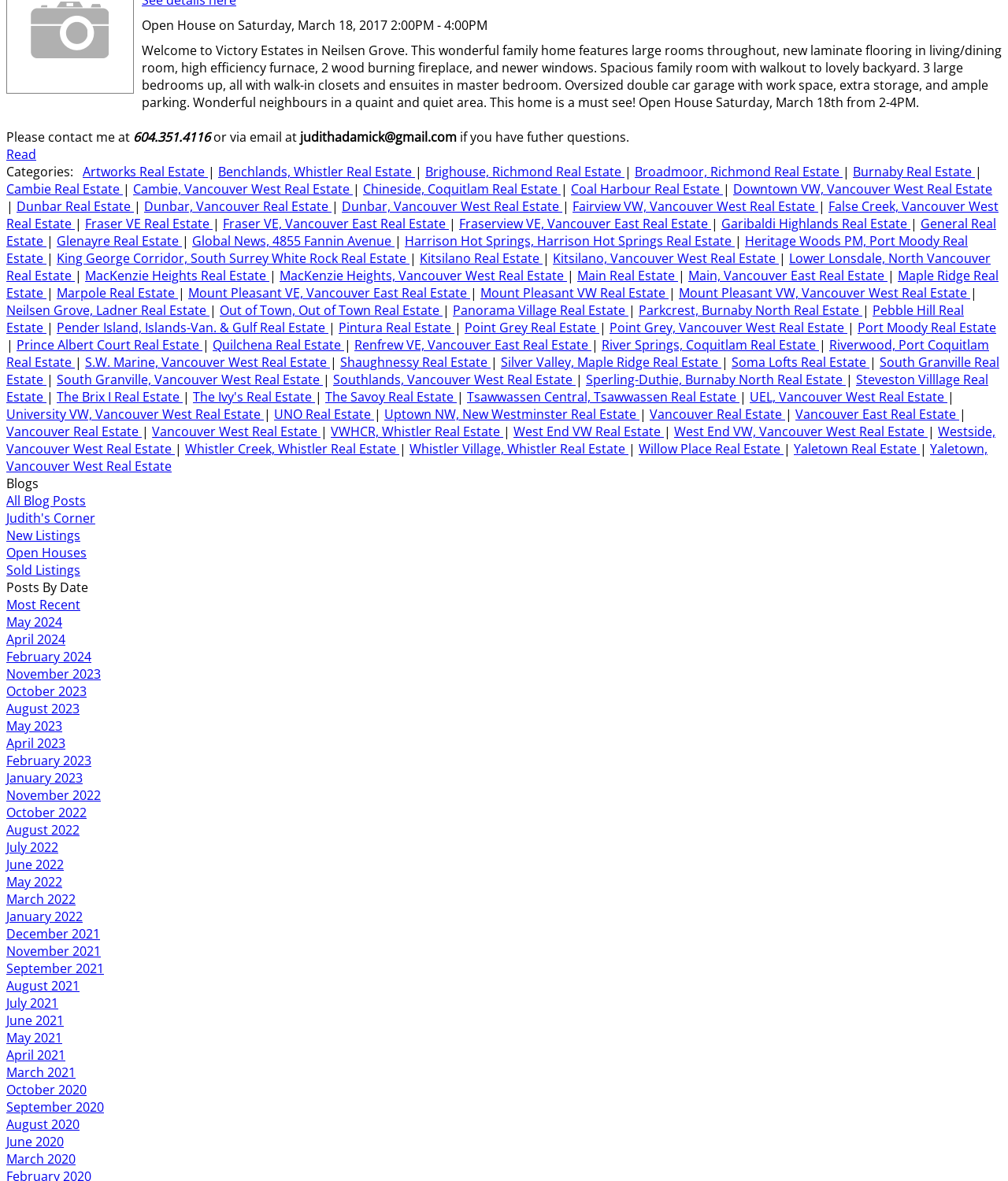Find the bounding box coordinates for the HTML element described in this sentence: "Garibaldi Highlands Real Estate". Provide the coordinates as four float numbers between 0 and 1, in the format [left, top, right, bottom].

[0.716, 0.182, 0.903, 0.197]